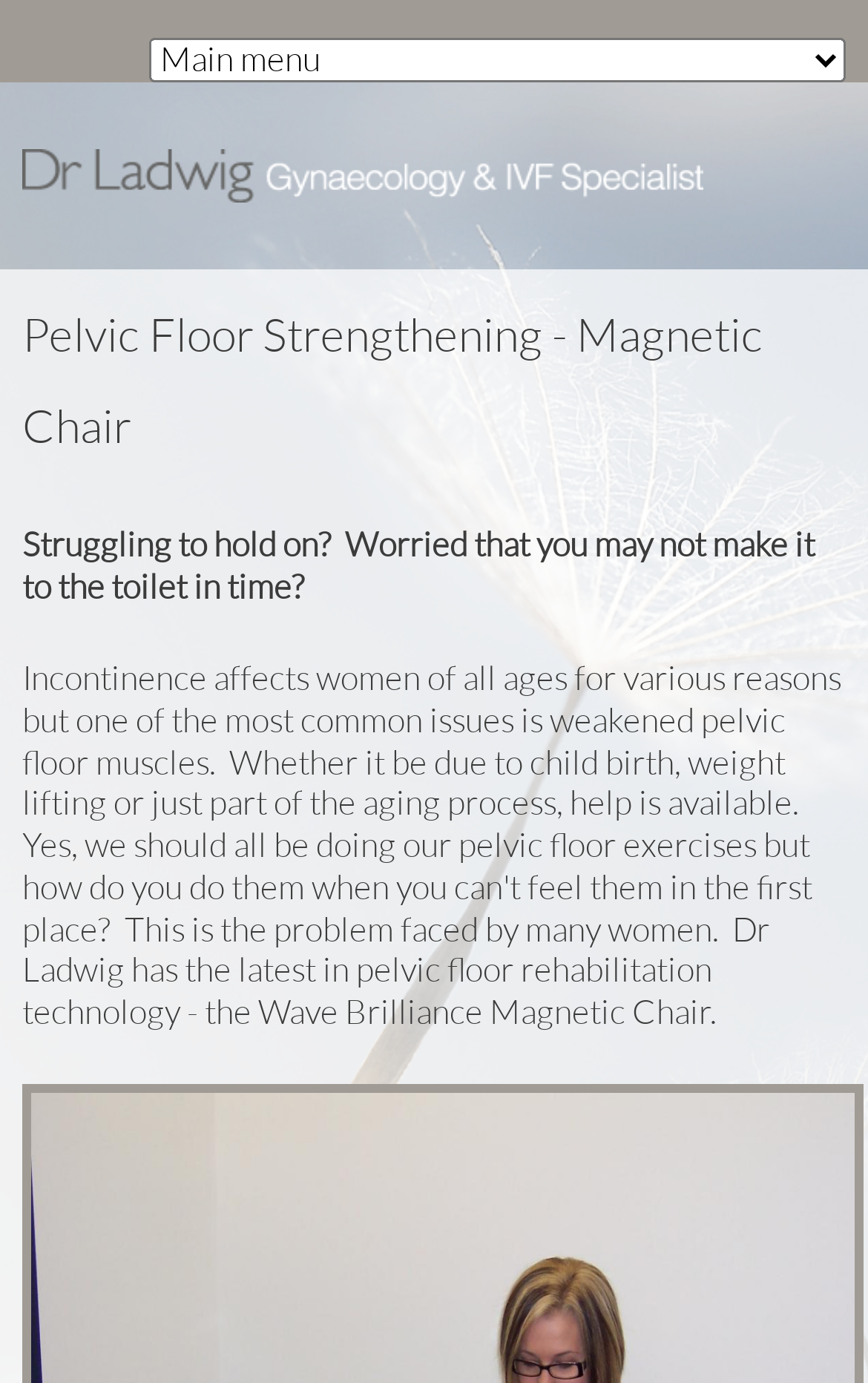Determine the bounding box coordinates for the UI element with the following description: "Jump to navigation". The coordinates should be four float numbers between 0 and 1, represented as [left, top, right, bottom].

[0.0, 0.0, 1.0, 0.01]